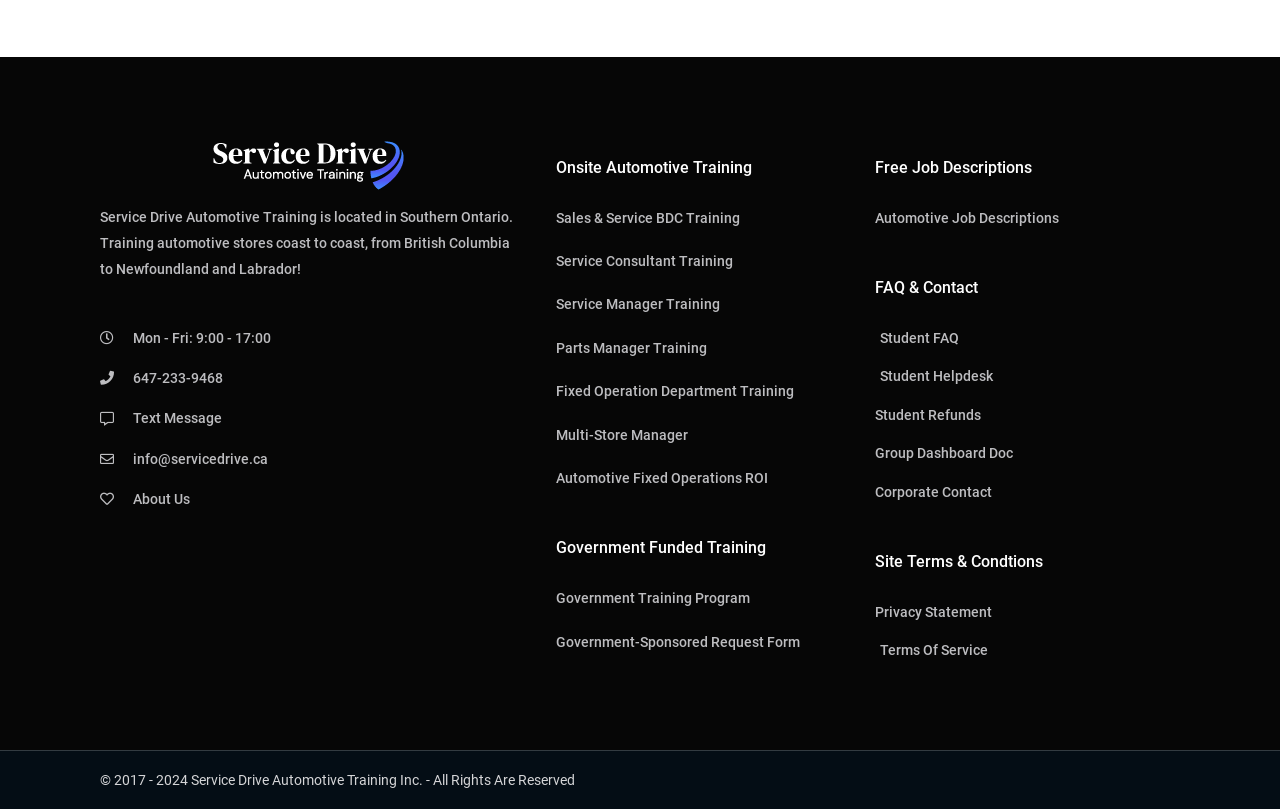What is the location of Service Drive Automotive Training?
Provide a detailed and extensive answer to the question.

The location of Service Drive Automotive Training can be found in the first StaticText element, which states 'Service Drive Automotive Training is located in Southern Ontario.'